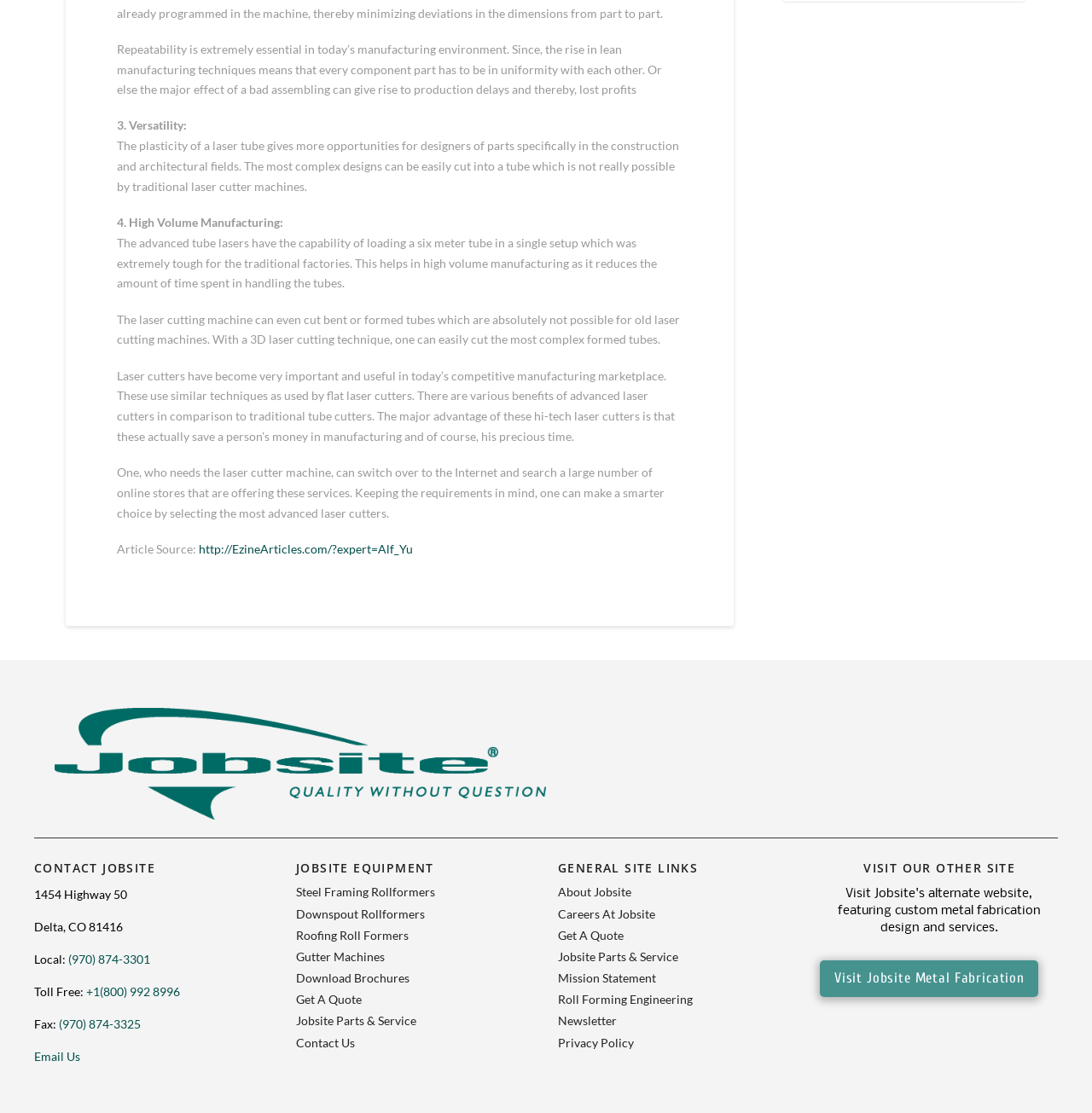Please respond to the question using a single word or phrase:
What type of equipment does the company provide?

Rollformers